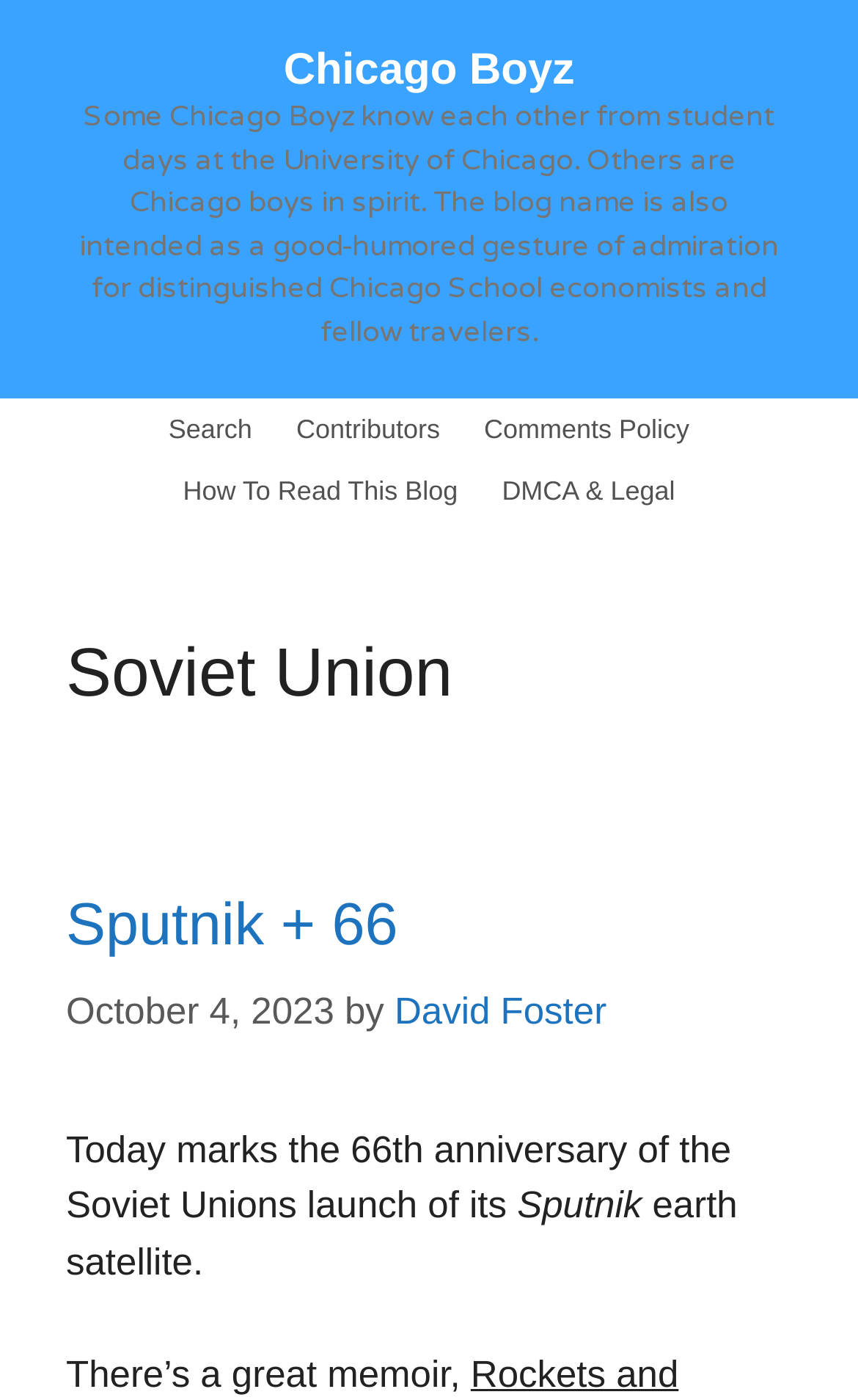Kindly determine the bounding box coordinates for the area that needs to be clicked to execute this instruction: "read the 'Sputnik + 66' article".

[0.077, 0.637, 0.464, 0.684]